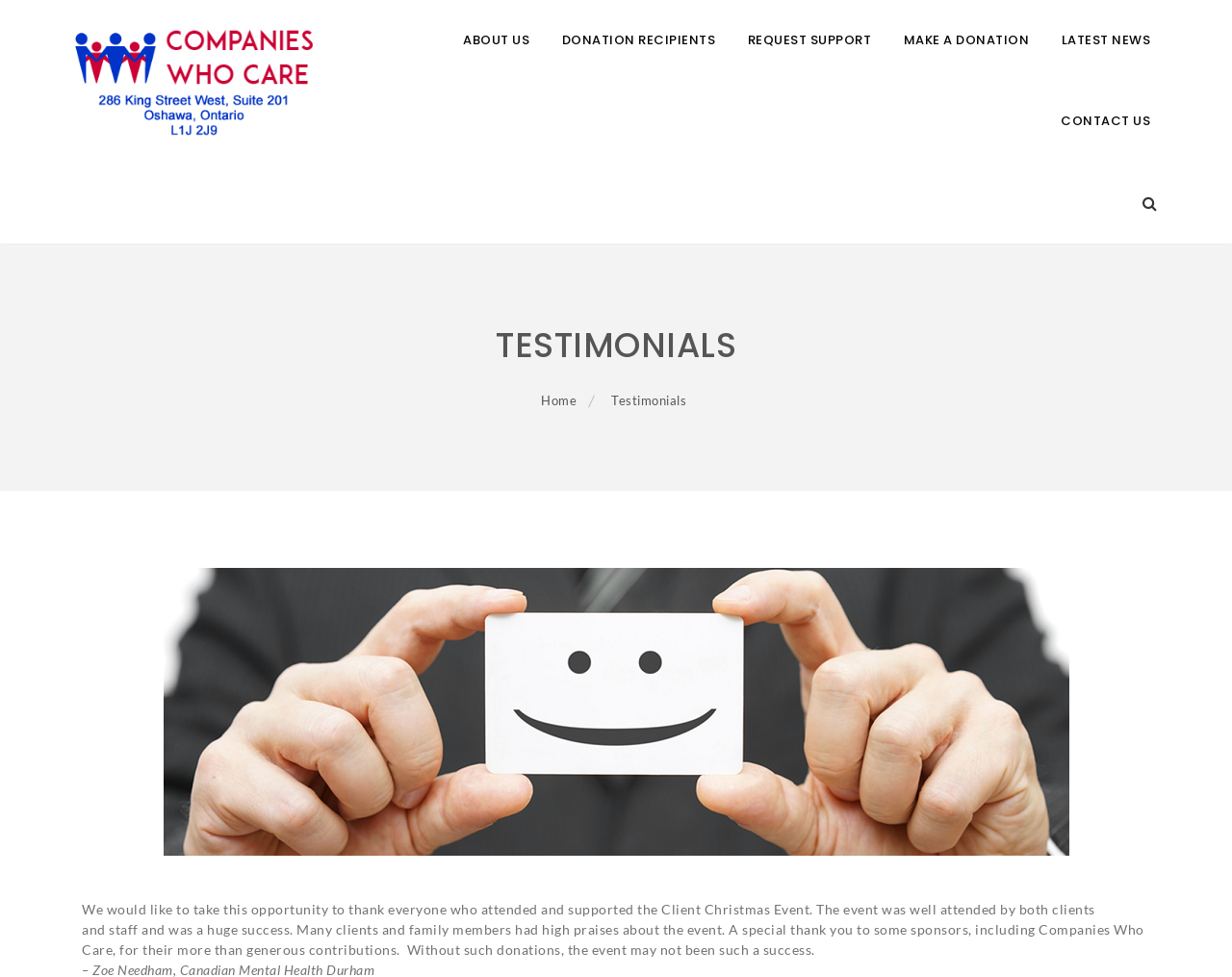What is the first link on the top navigation bar?
Use the image to answer the question with a single word or phrase.

ABOUT US